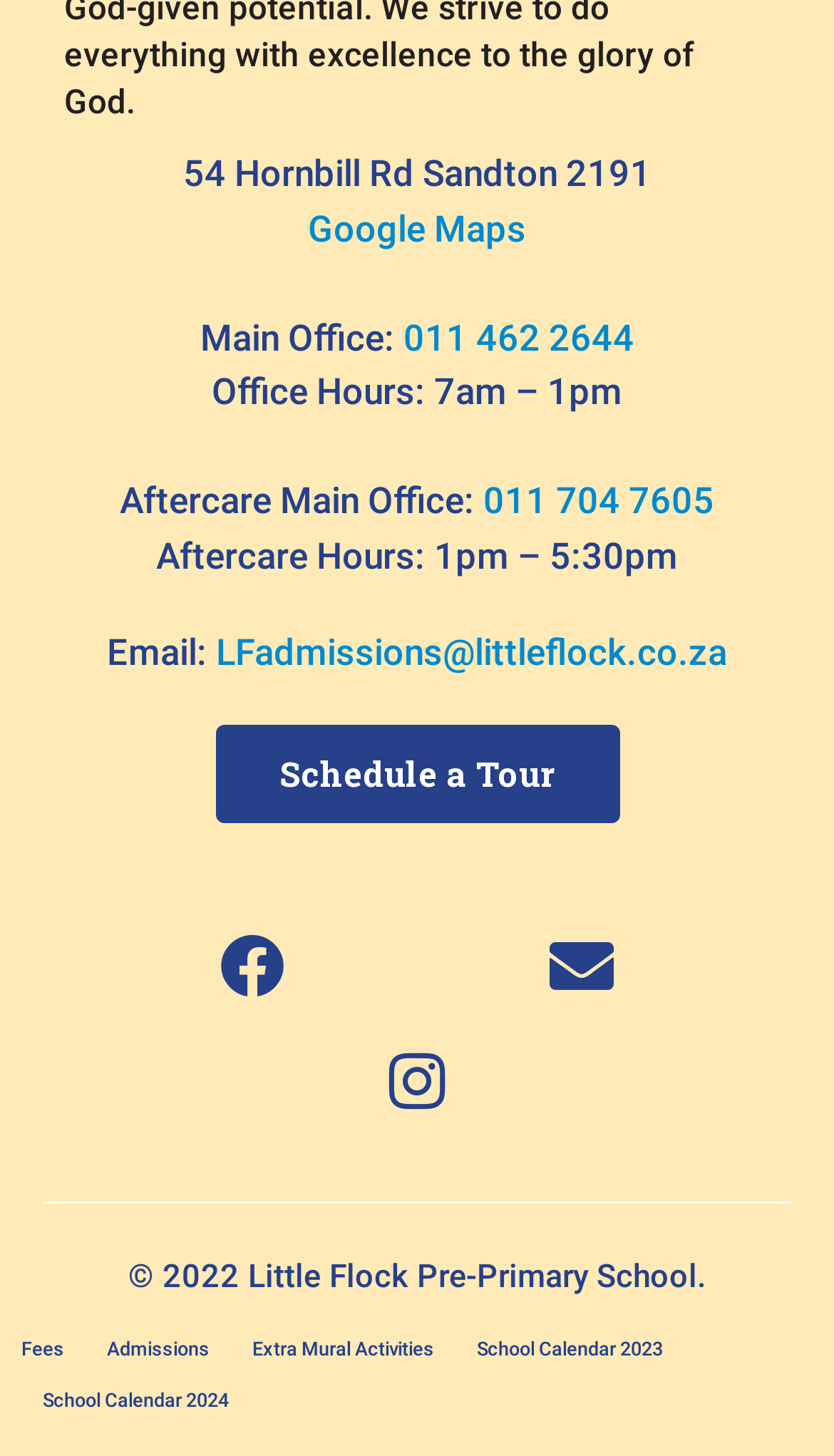Please locate the bounding box coordinates of the region I need to click to follow this instruction: "Log in".

None